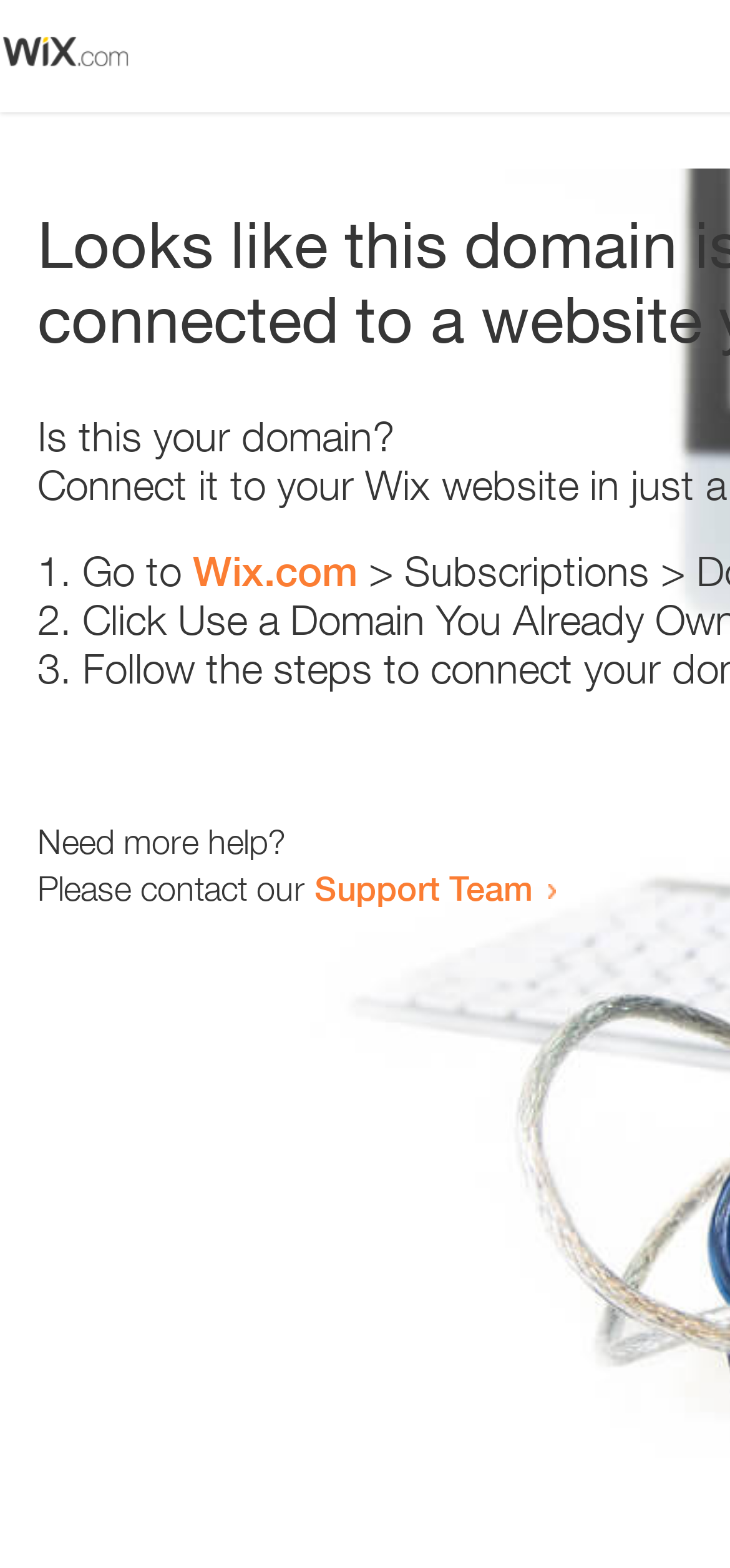Determine and generate the text content of the webpage's headline.

Looks like this domain isn't
connected to a website yet